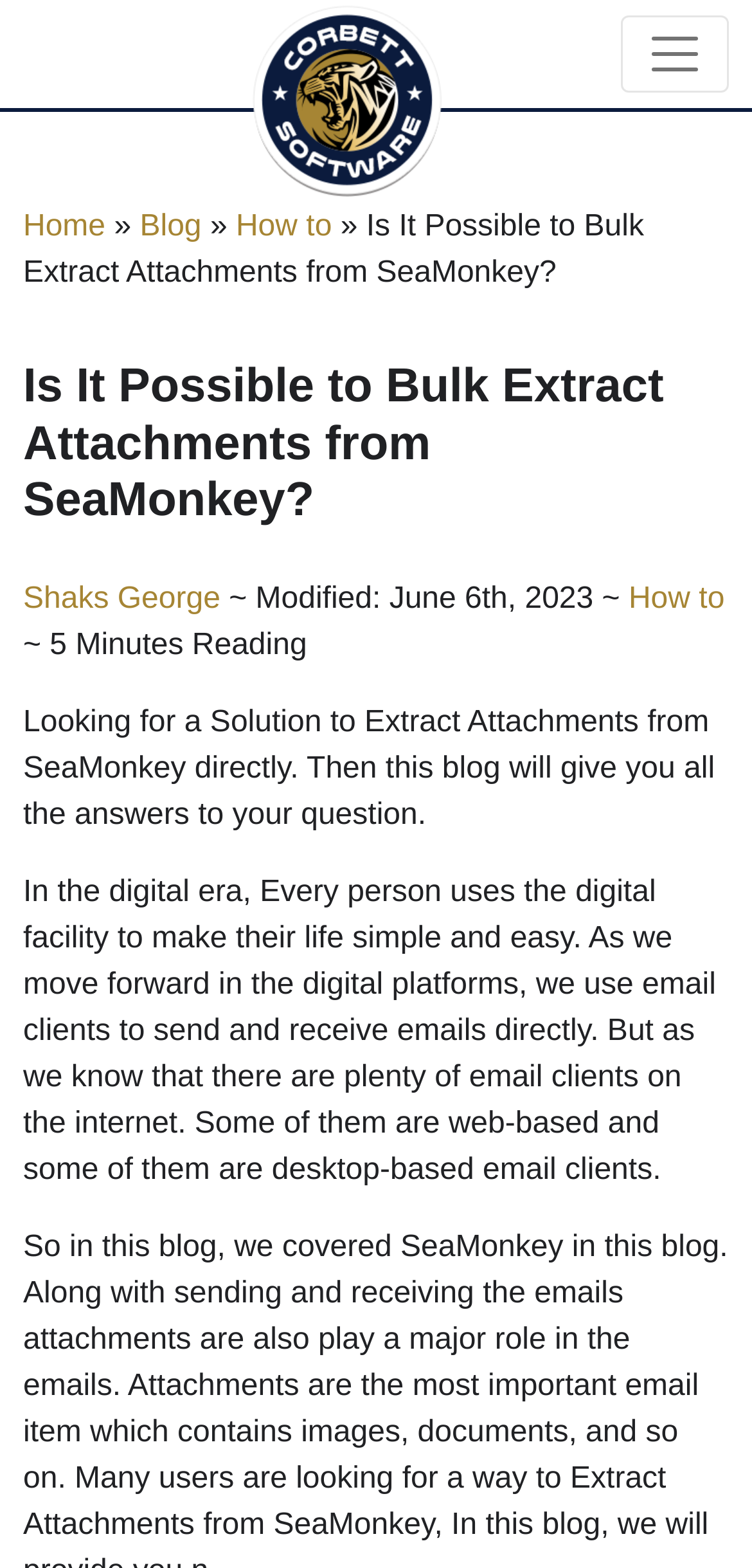Locate the bounding box coordinates of the UI element described by: "aria-label="Toggle navigation"". Provide the coordinates as four float numbers between 0 and 1, formatted as [left, top, right, bottom].

[0.826, 0.01, 0.969, 0.059]